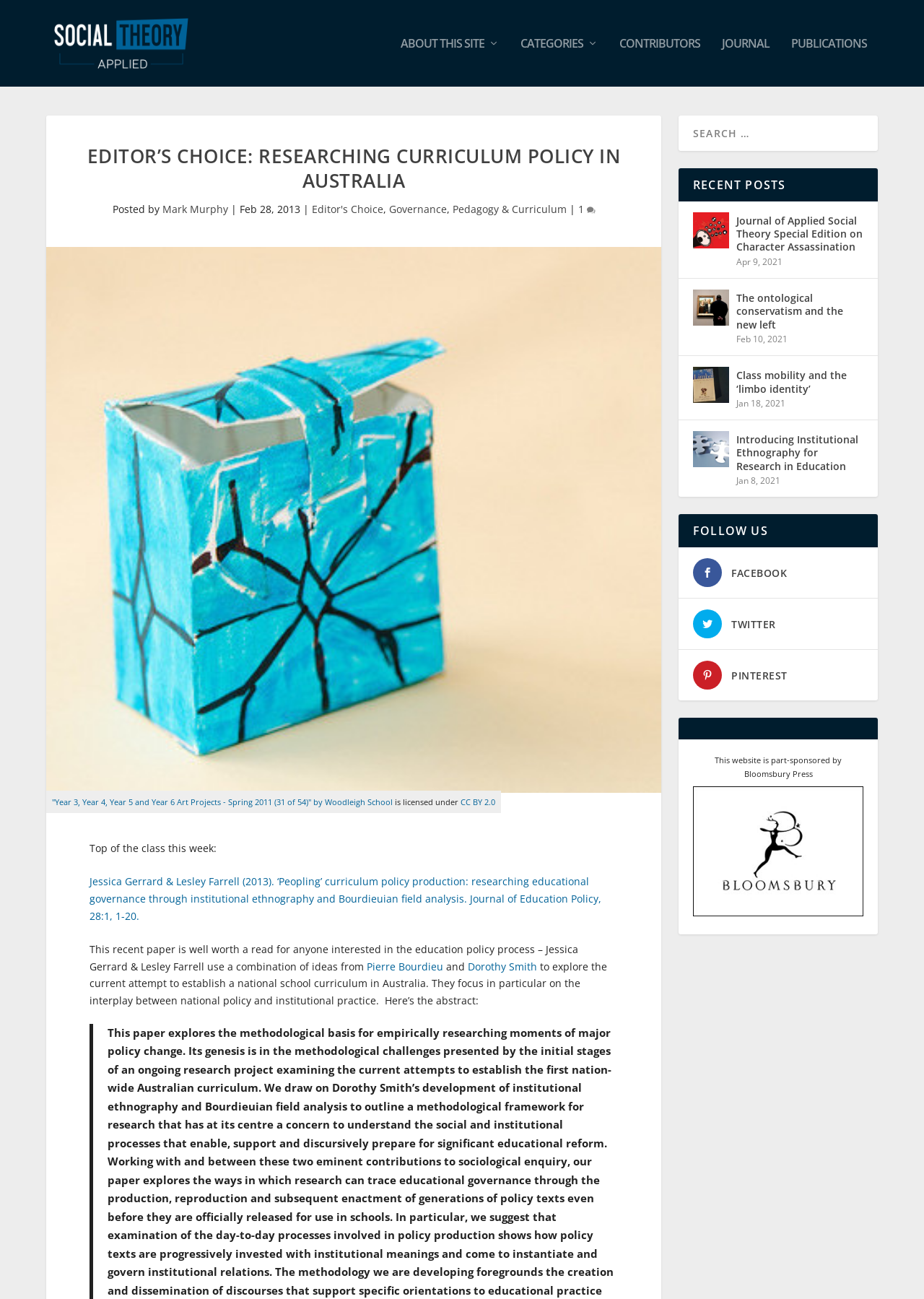Identify the bounding box coordinates of the clickable region necessary to fulfill the following instruction: "Search for something". The bounding box coordinates should be four float numbers between 0 and 1, i.e., [left, top, right, bottom].

[0.734, 0.089, 0.95, 0.116]